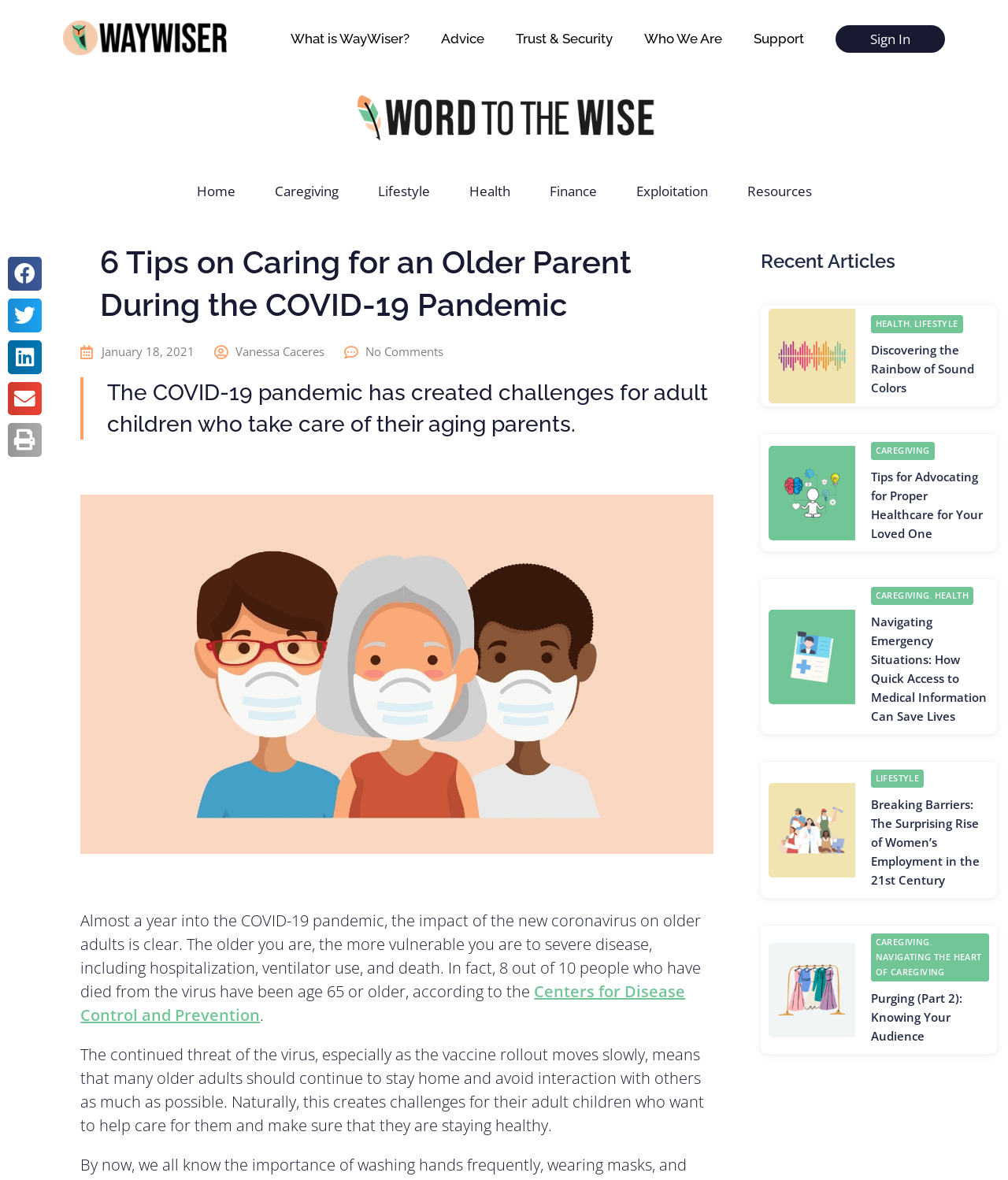Can you determine the bounding box coordinates of the area that needs to be clicked to fulfill the following instruction: "Click on the '6 Tips on Caring for an Older Parent During the COVID-19 Pandemic' heading"?

[0.1, 0.205, 0.708, 0.277]